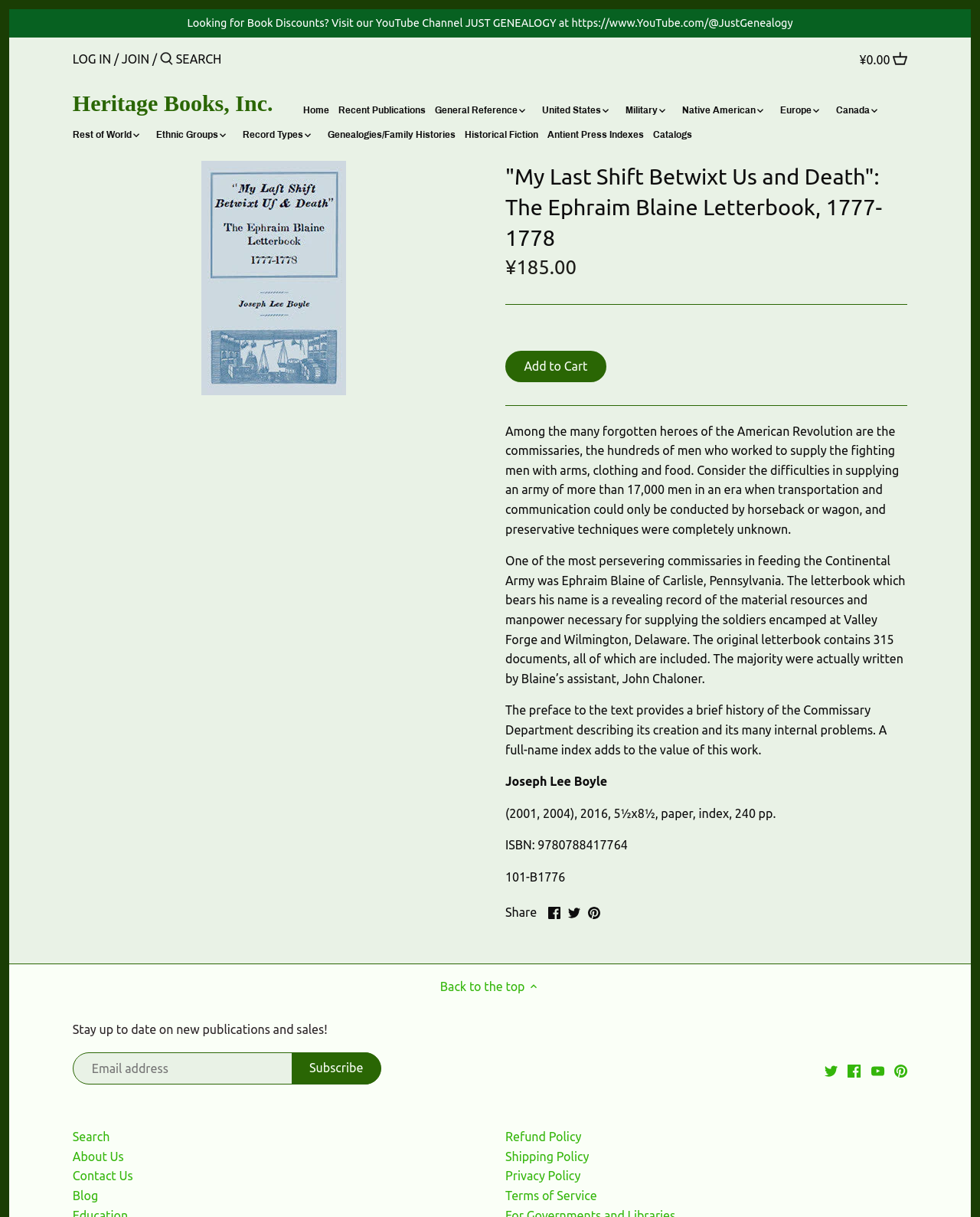What is the price of the book?
Answer the question based on the image using a single word or a brief phrase.

¥185.00